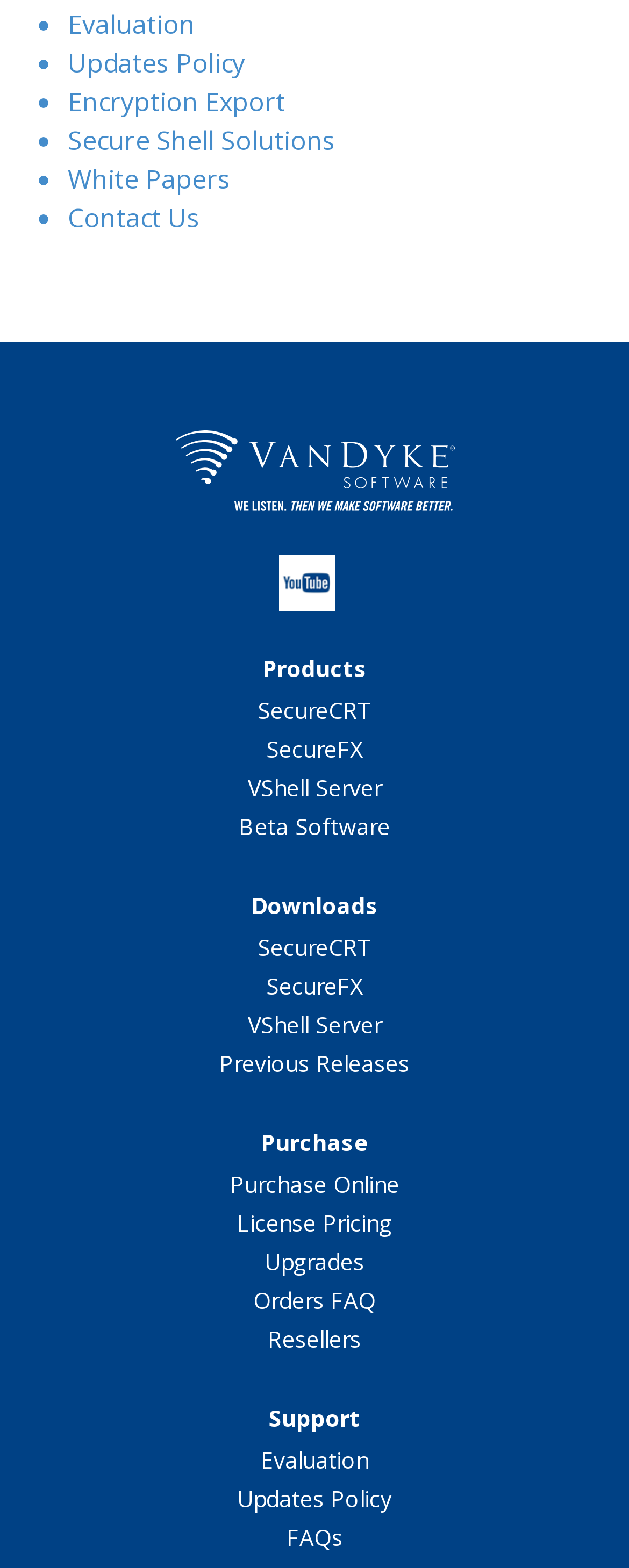Locate the bounding box coordinates of the segment that needs to be clicked to meet this instruction: "Click on Evaluation".

[0.108, 0.004, 0.31, 0.027]